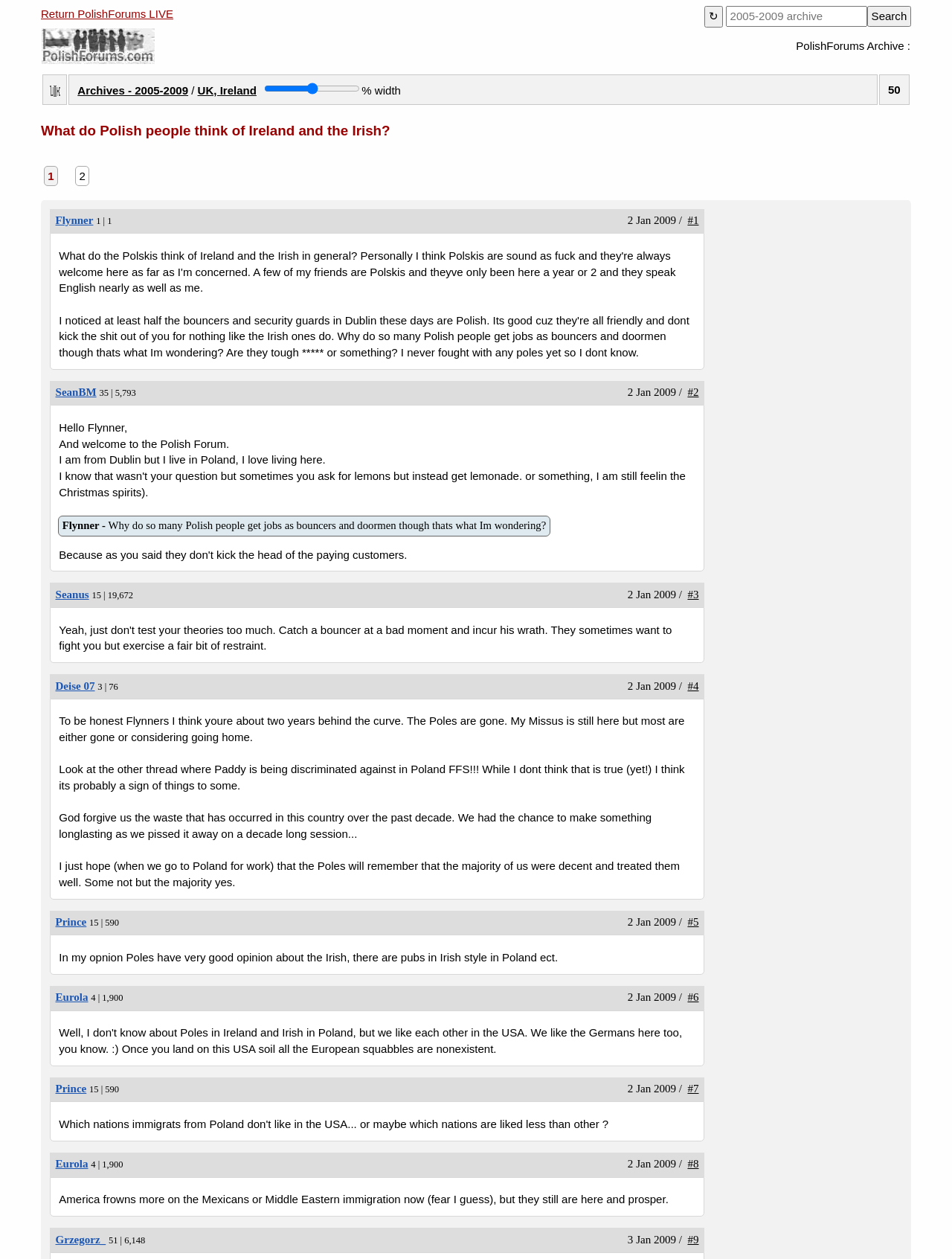What is the orientation of the slider?
Using the details shown in the screenshot, provide a comprehensive answer to the question.

The slider element has an orientation attribute set to 'horizontal', indicating that it is a horizontal slider.